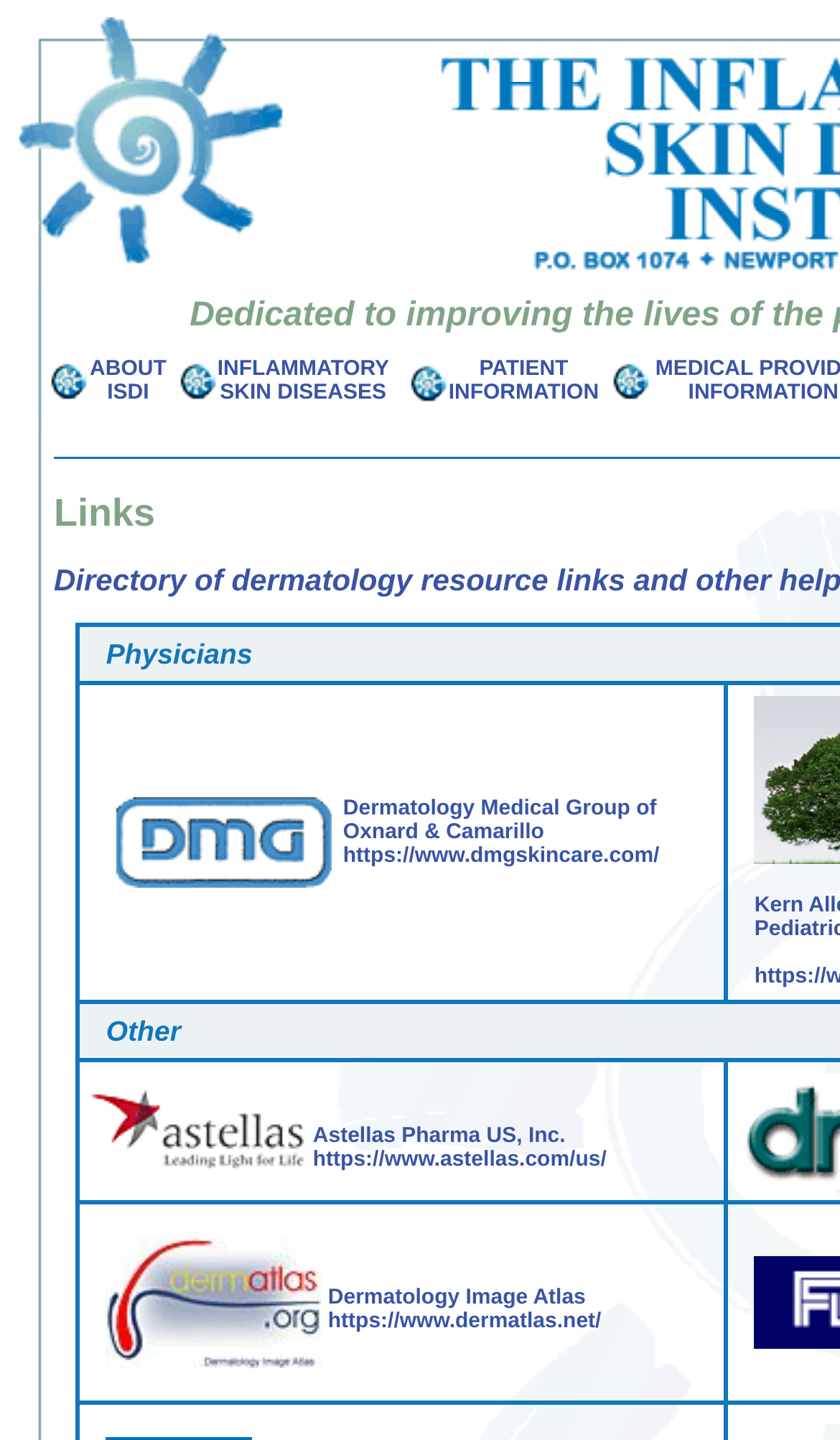What is the image description for the element at [0.021, 0.192, 0.046, 0.206]?
Based on the image, give a concise answer in the form of a single word or short phrase.

hives medicine